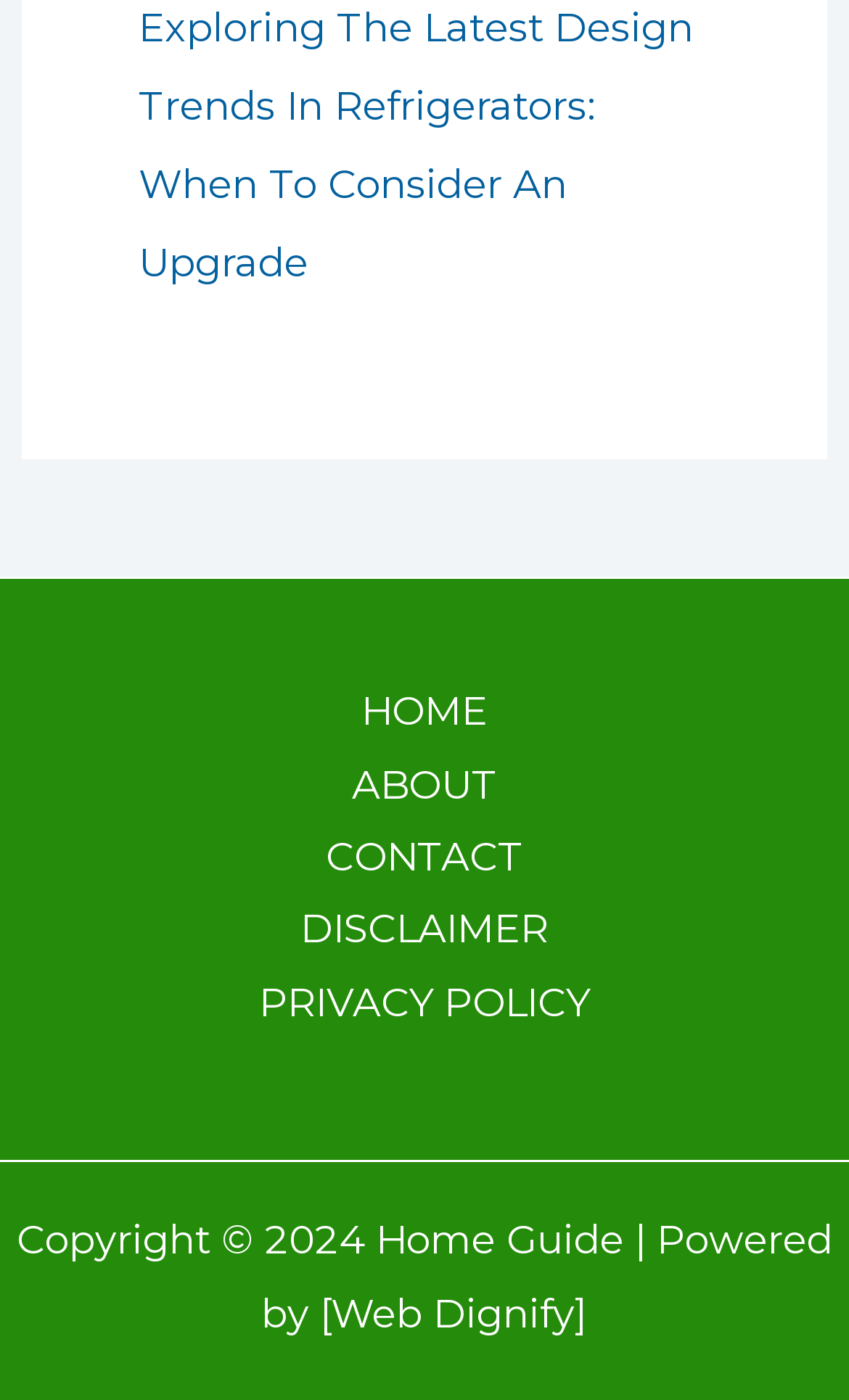Give a concise answer using only one word or phrase for this question:
What is the name of the website?

Home Guide